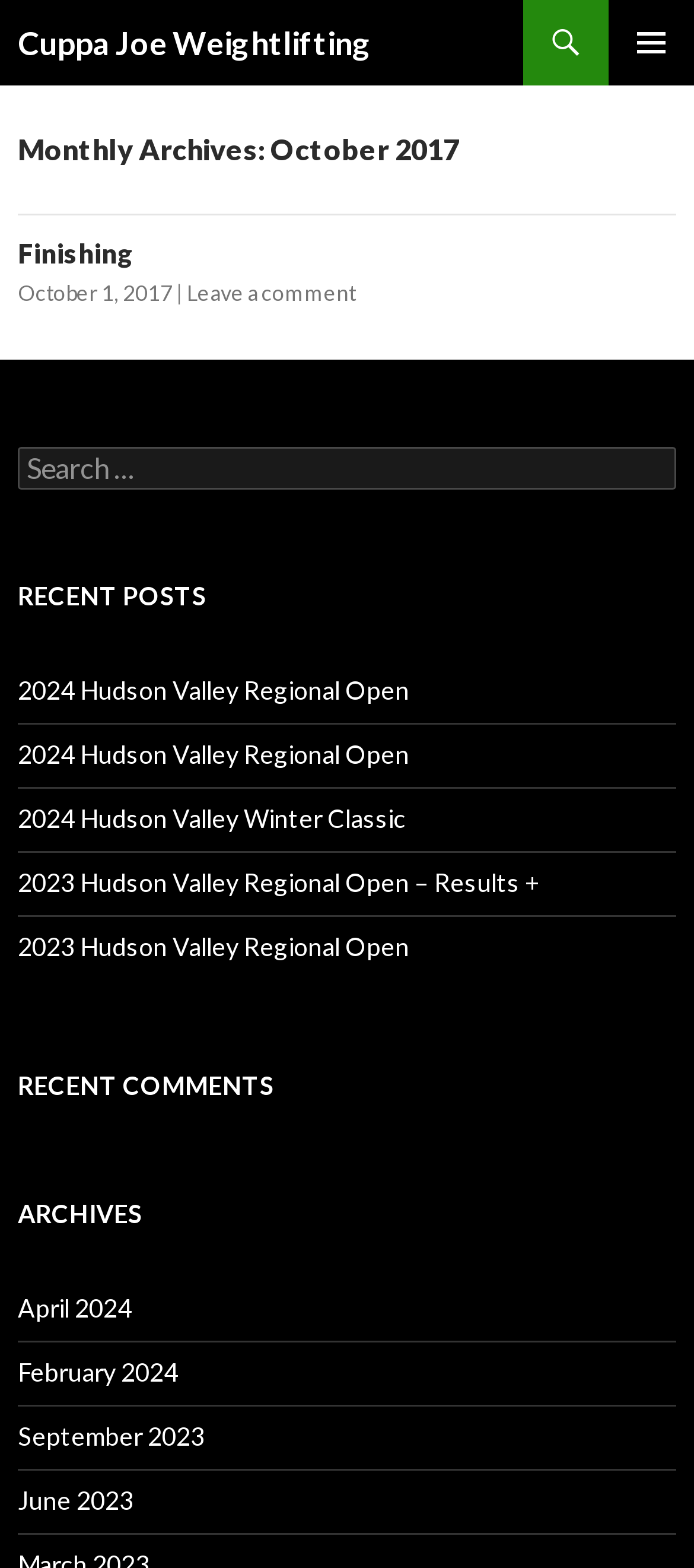Find the bounding box coordinates of the clickable element required to execute the following instruction: "View the recent post '2024 Hudson Valley Regional Open'". Provide the coordinates as four float numbers between 0 and 1, i.e., [left, top, right, bottom].

[0.026, 0.43, 0.59, 0.45]